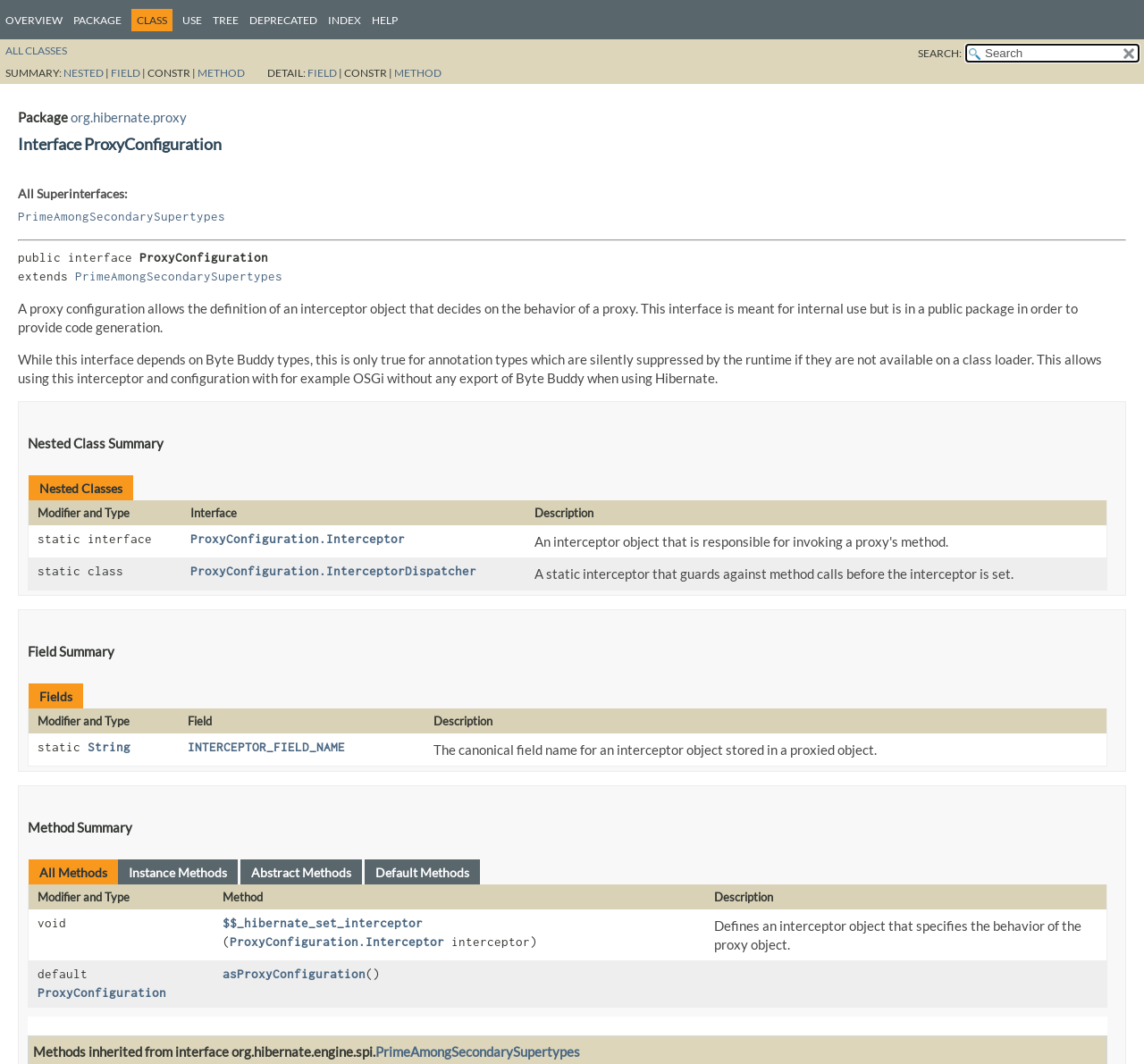Carefully examine the image and provide an in-depth answer to the question: How many nested classes are listed?

In the Nested Class Summary section, there are two rows in the table, each representing a nested class. The first one is ProxyConfiguration.Interceptor and the second one is ProxyConfiguration.InterceptorDispatcher.